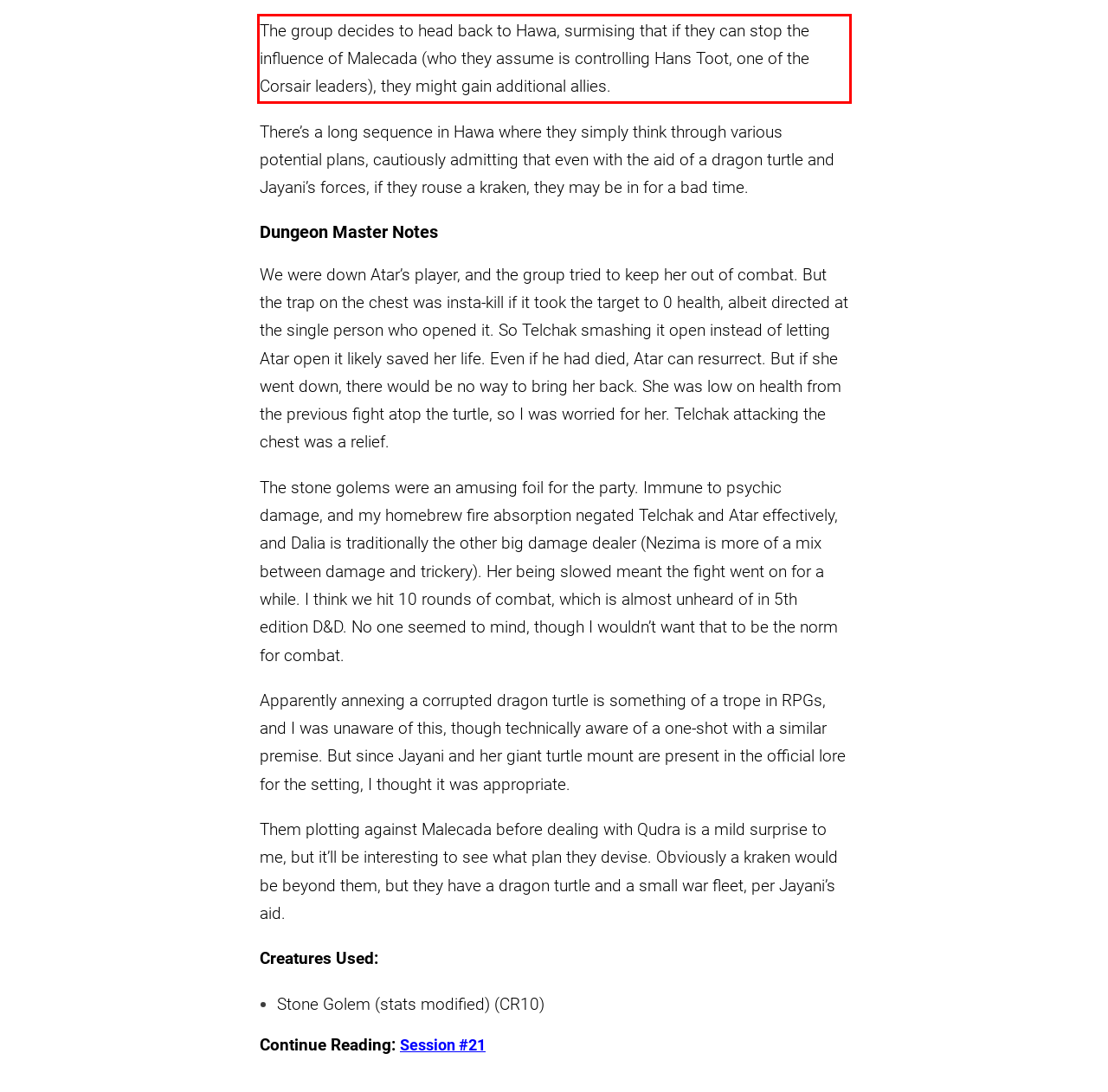Examine the webpage screenshot and use OCR to obtain the text inside the red bounding box.

The group decides to head back to Hawa, surmising that if they can stop the influence of Malecada (who they assume is controlling Hans Toot, one of the Corsair leaders), they might gain additional allies.